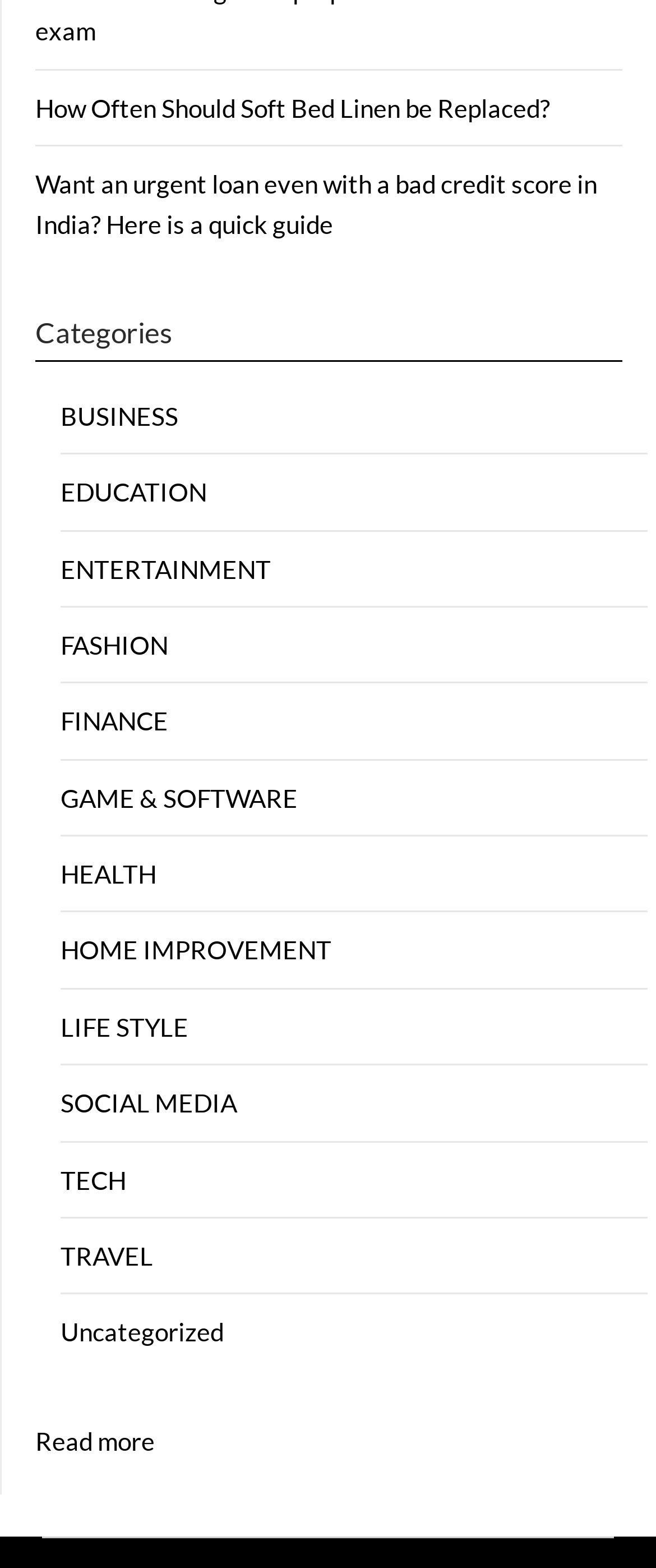Identify the bounding box coordinates for the element you need to click to achieve the following task: "Read more about 'Total Environment Homes: A Review of the Popular Bangalore Developer'". The coordinates must be four float values ranging from 0 to 1, formatted as [left, top, right, bottom].

[0.054, 0.906, 0.236, 0.932]